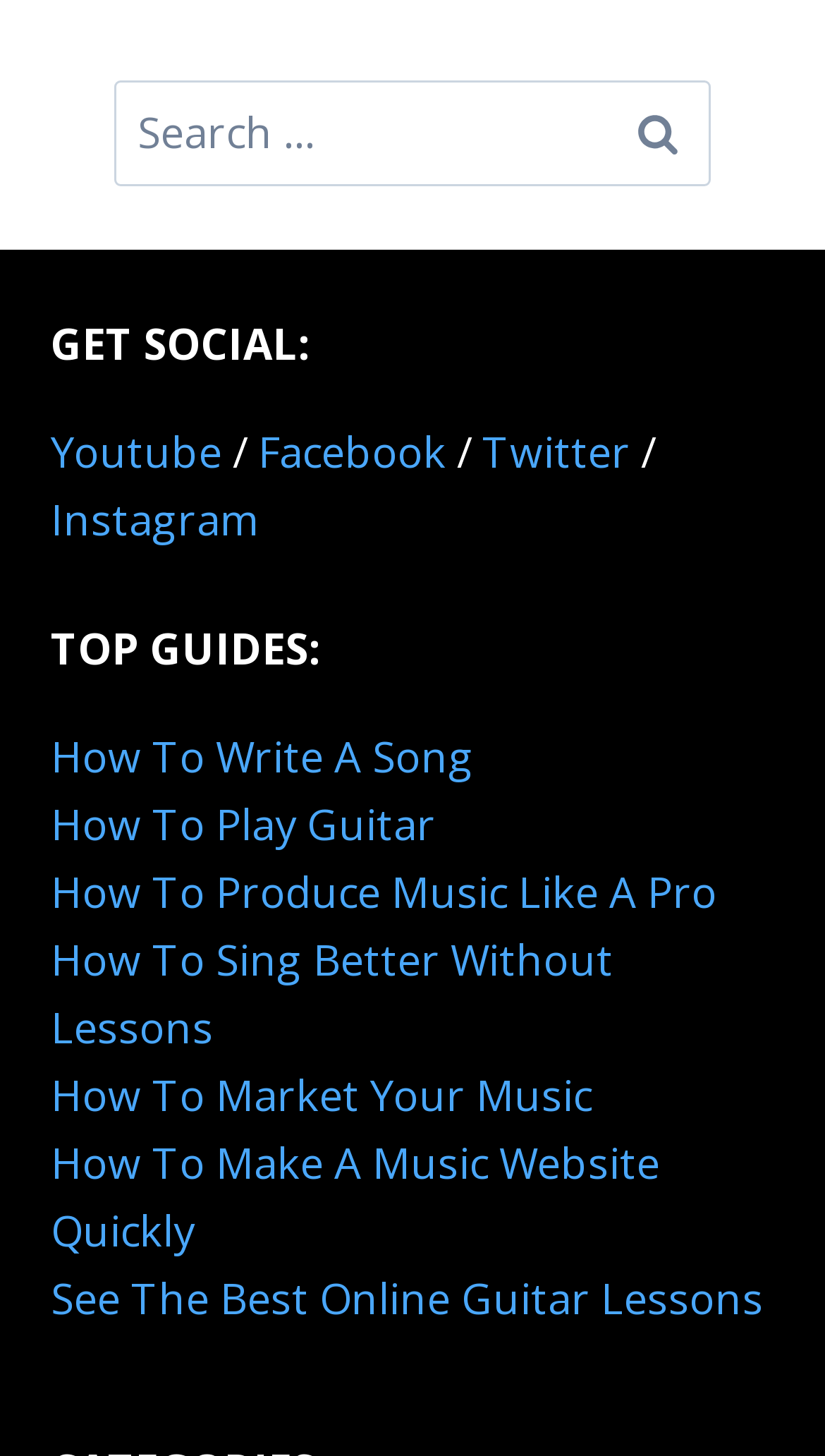Pinpoint the bounding box coordinates of the clickable element to carry out the following instruction: "Click the search button."

[0.733, 0.056, 0.862, 0.128]